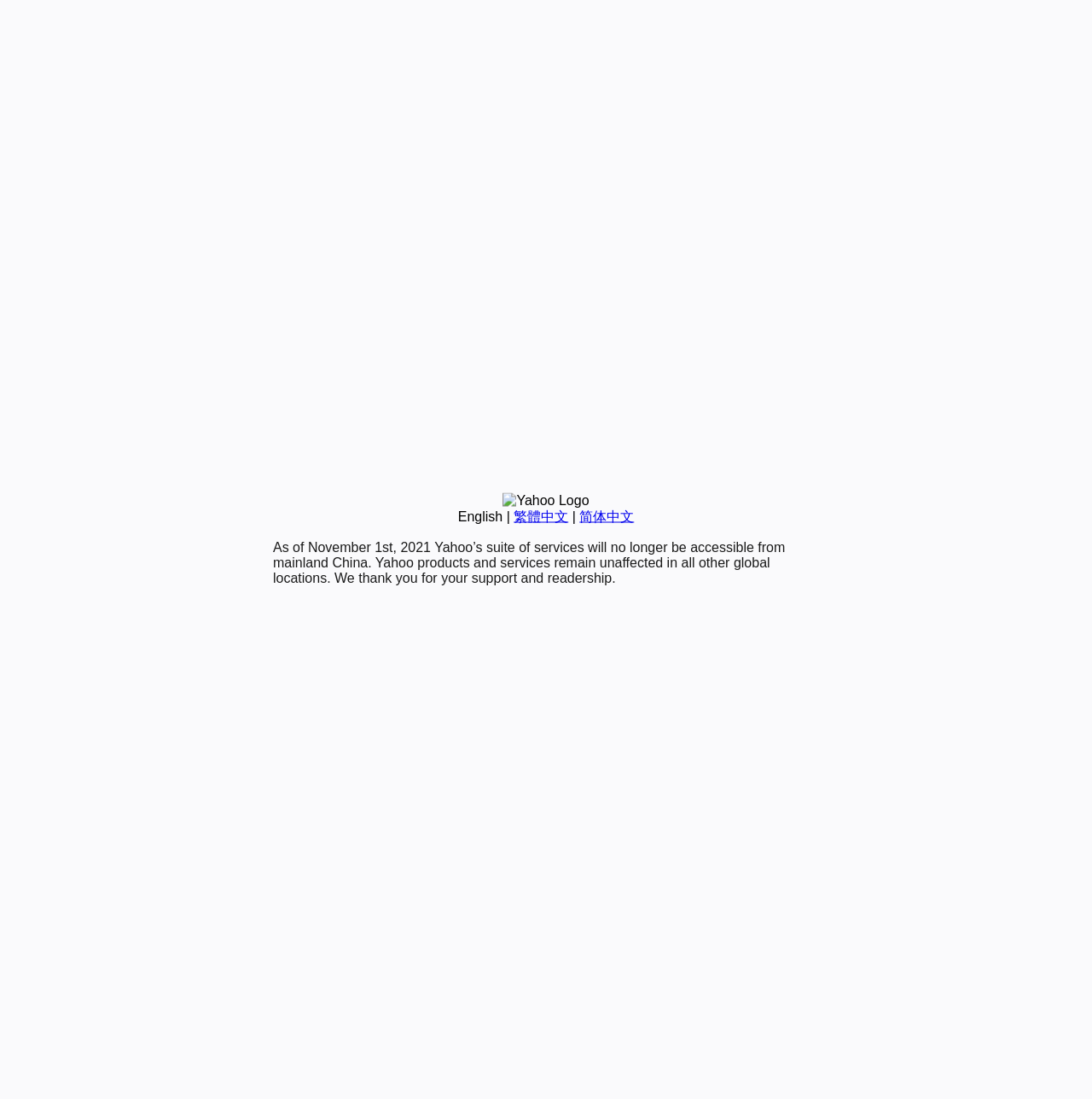Please predict the bounding box coordinates (top-left x, top-left y, bottom-right x, bottom-right y) for the UI element in the screenshot that fits the description: English

[0.419, 0.463, 0.46, 0.476]